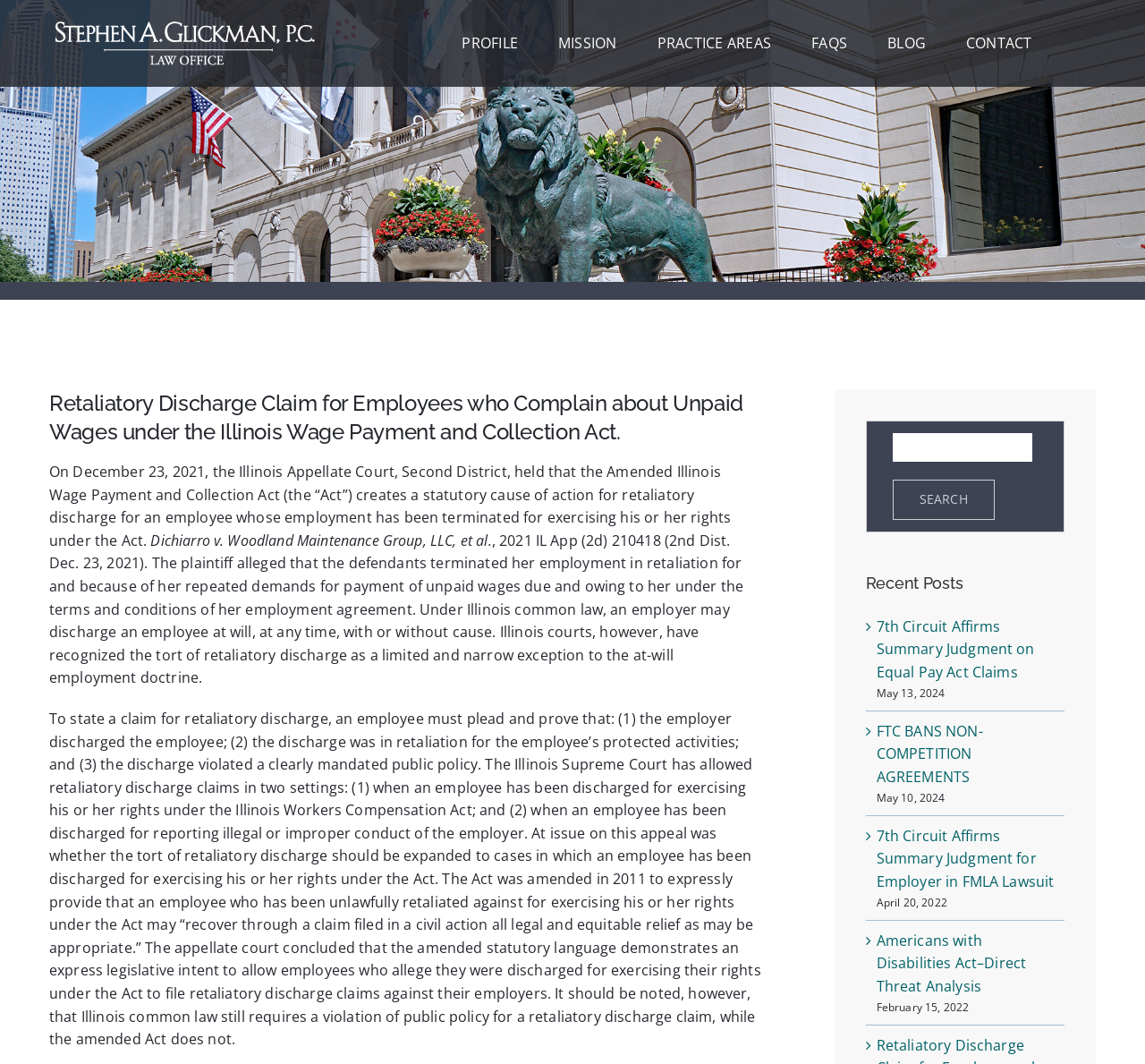Please find the bounding box coordinates of the clickable region needed to complete the following instruction: "Click the 'PROFILE' link". The bounding box coordinates must consist of four float numbers between 0 and 1, i.e., [left, top, right, bottom].

[0.403, 0.0, 0.452, 0.081]